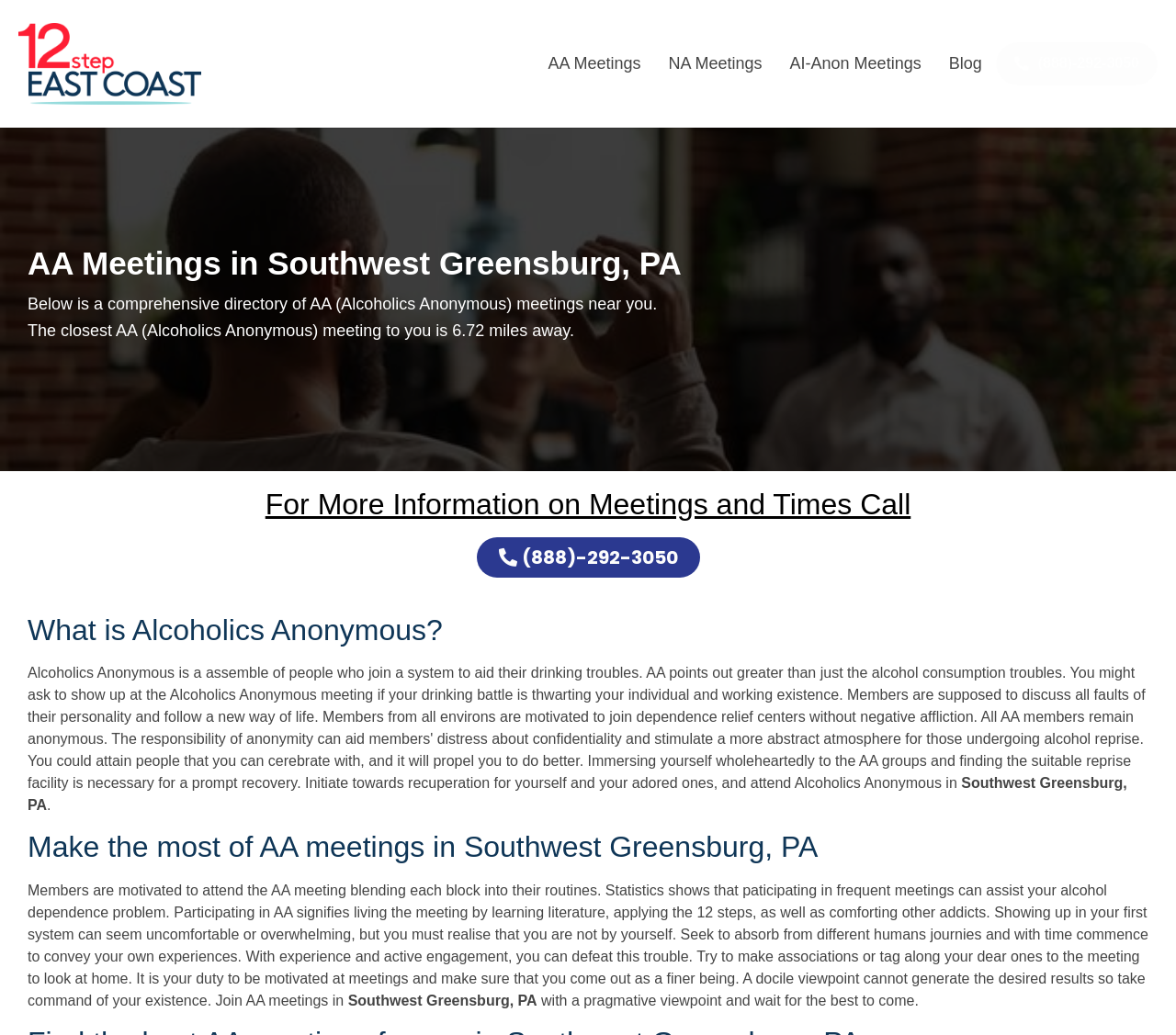Refer to the image and provide an in-depth answer to the question:
What is the location of the AA meetings?

I found the answer by looking at the StaticText element with the text 'Southwest Greensburg, PA' which is located at [0.023, 0.749, 0.958, 0.785] coordinates.